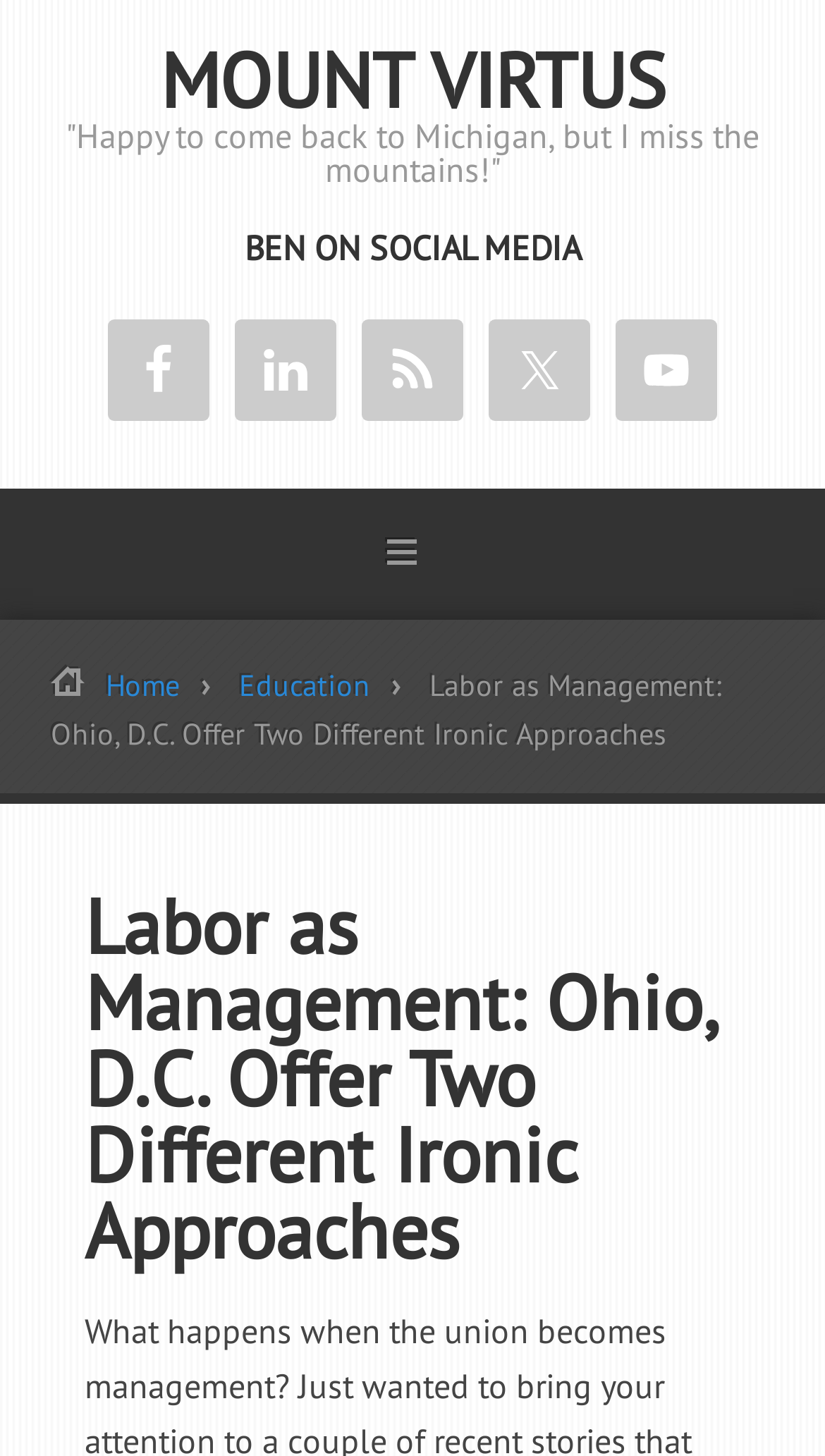Find the bounding box coordinates of the element you need to click on to perform this action: 'visit MOUNT VIRTUS'. The coordinates should be represented by four float values between 0 and 1, in the format [left, top, right, bottom].

[0.194, 0.02, 0.806, 0.089]